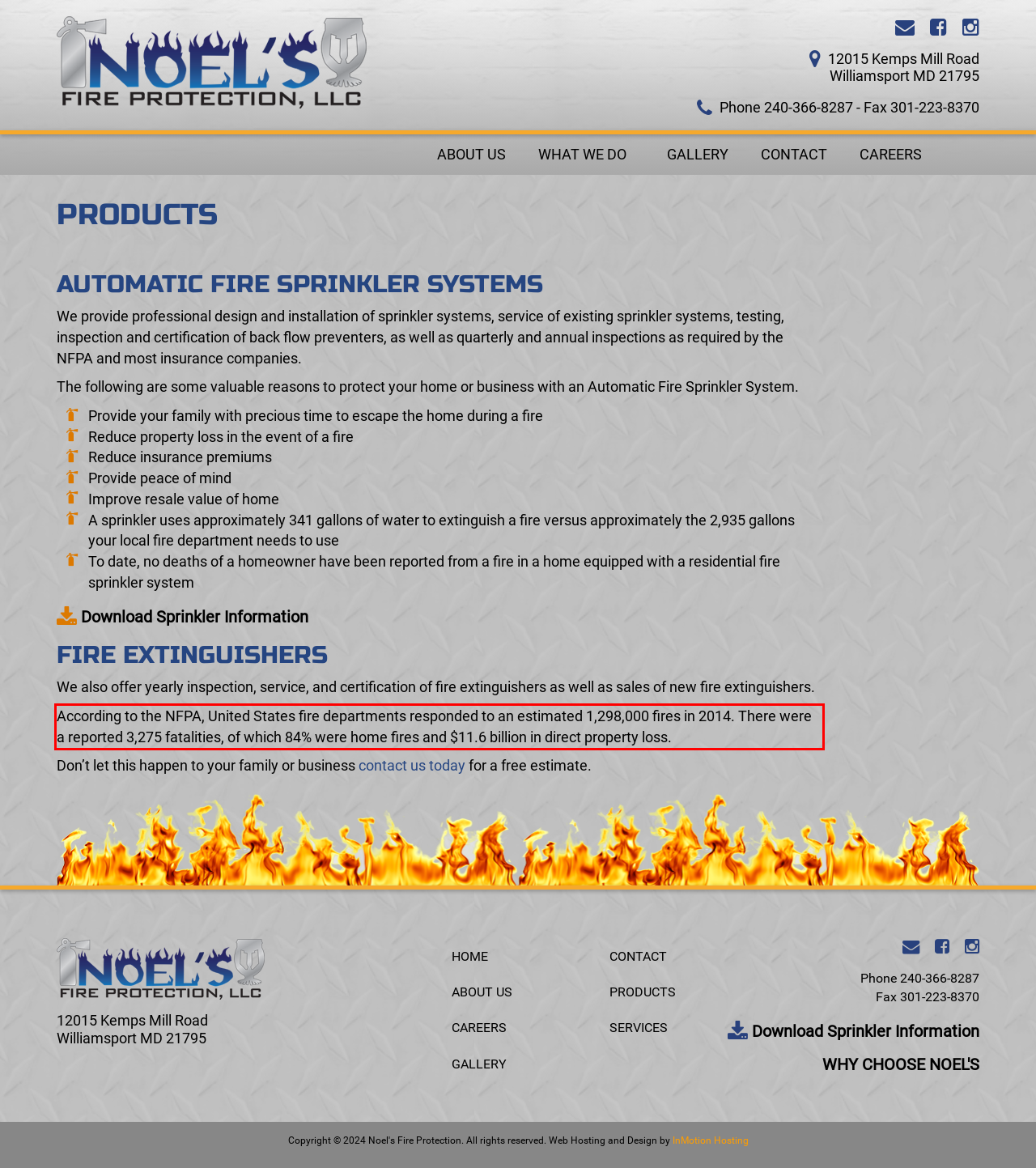You are provided with a screenshot of a webpage containing a red bounding box. Please extract the text enclosed by this red bounding box.

According to the NFPA, United States fire departments responded to an estimated 1,298,000 fires in 2014. There were a reported 3,275 fatalities, of which 84% were home fires and $11.6 billion in direct property loss.